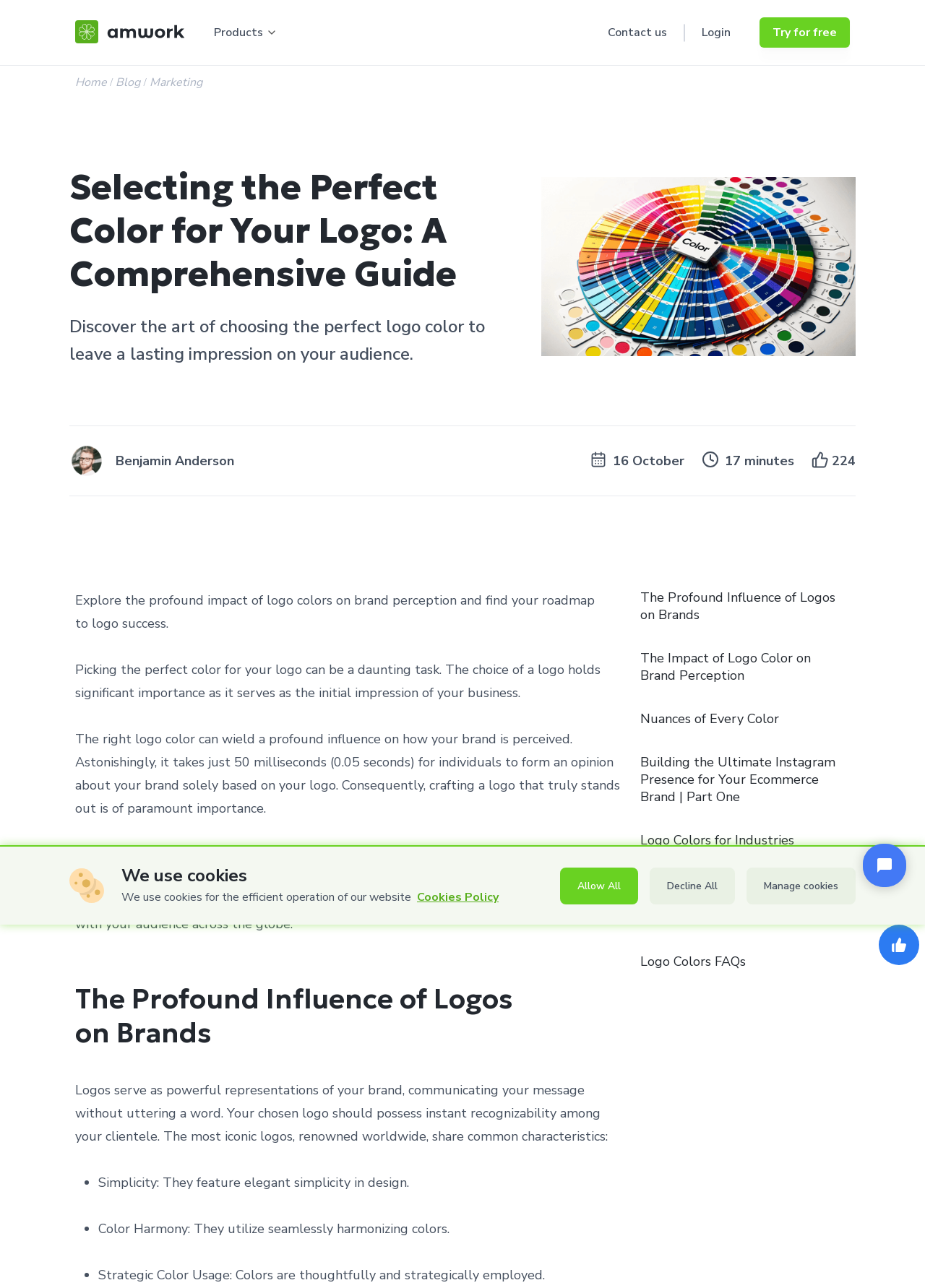Pinpoint the bounding box coordinates of the clickable area needed to execute the instruction: "Read the article about 'The Profound Influence of Logos on Brands'". The coordinates should be specified as four float numbers between 0 and 1, i.e., [left, top, right, bottom].

[0.081, 0.762, 0.675, 0.815]